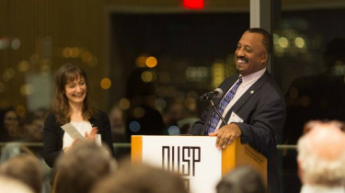Present a detailed portrayal of the image.

The image captures a lively moment during a DUSPx event at MIT, featuring two speakers engaged with an audience. On the left, a woman with shoulder-length hair smiles warmly, likely expressing appreciation or enthusiasm for the speech. On the right, a man, who appears to be delivering a speech, is seen with a jovial smile, indicating a light-hearted or humorous tone. The backdrop includes a cityscape visible through large windows, suggesting an evening setting and enhancing the event's ambiance. The podium prominently displays the acronym "DUSP," referencing the Department of Urban Studies and Planning, while the gathered audience is partially visible, indicating an engaging and interactive session.